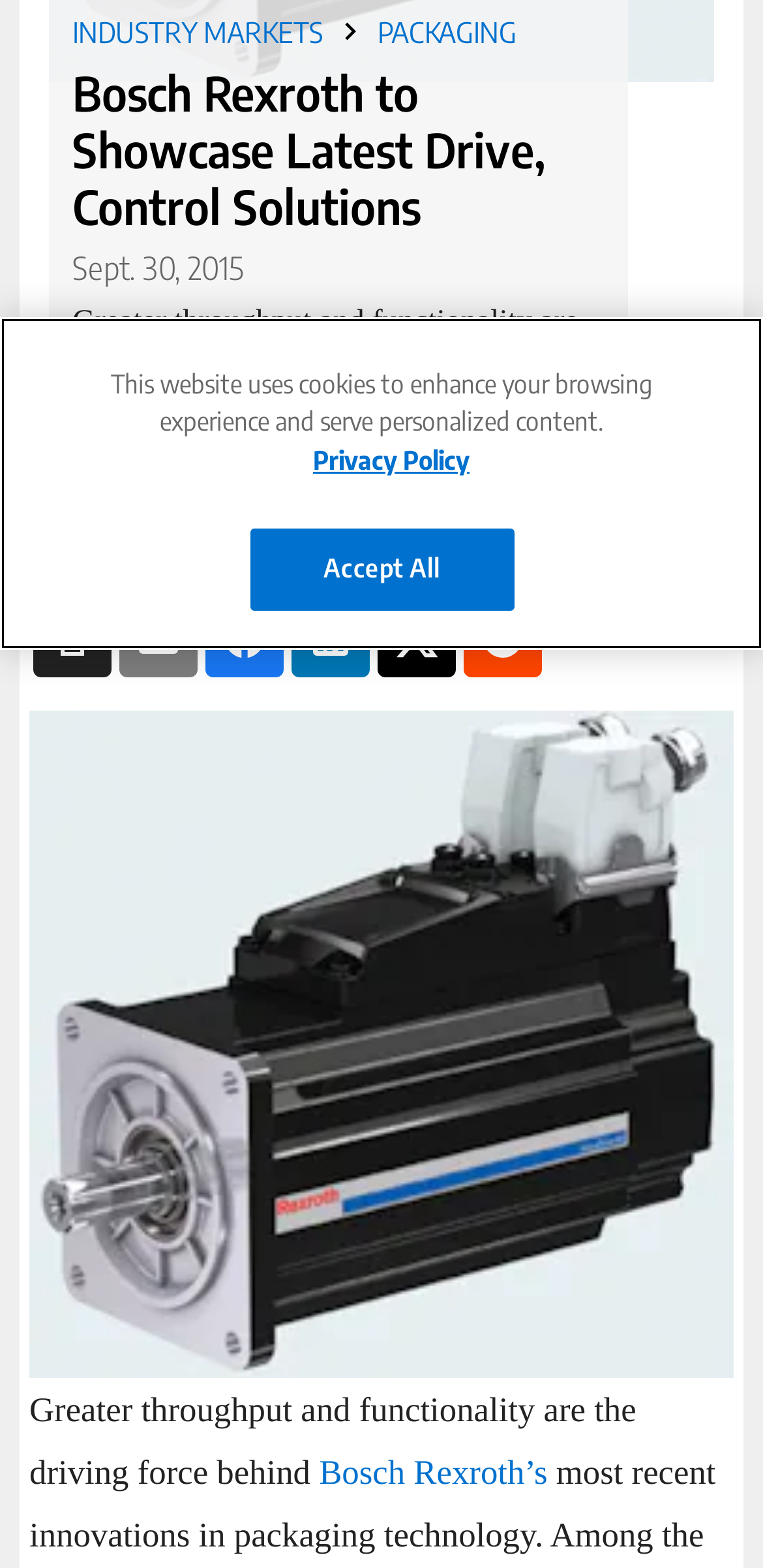Locate the bounding box of the user interface element based on this description: "Content".

[0.0, 0.436, 0.082, 0.478]